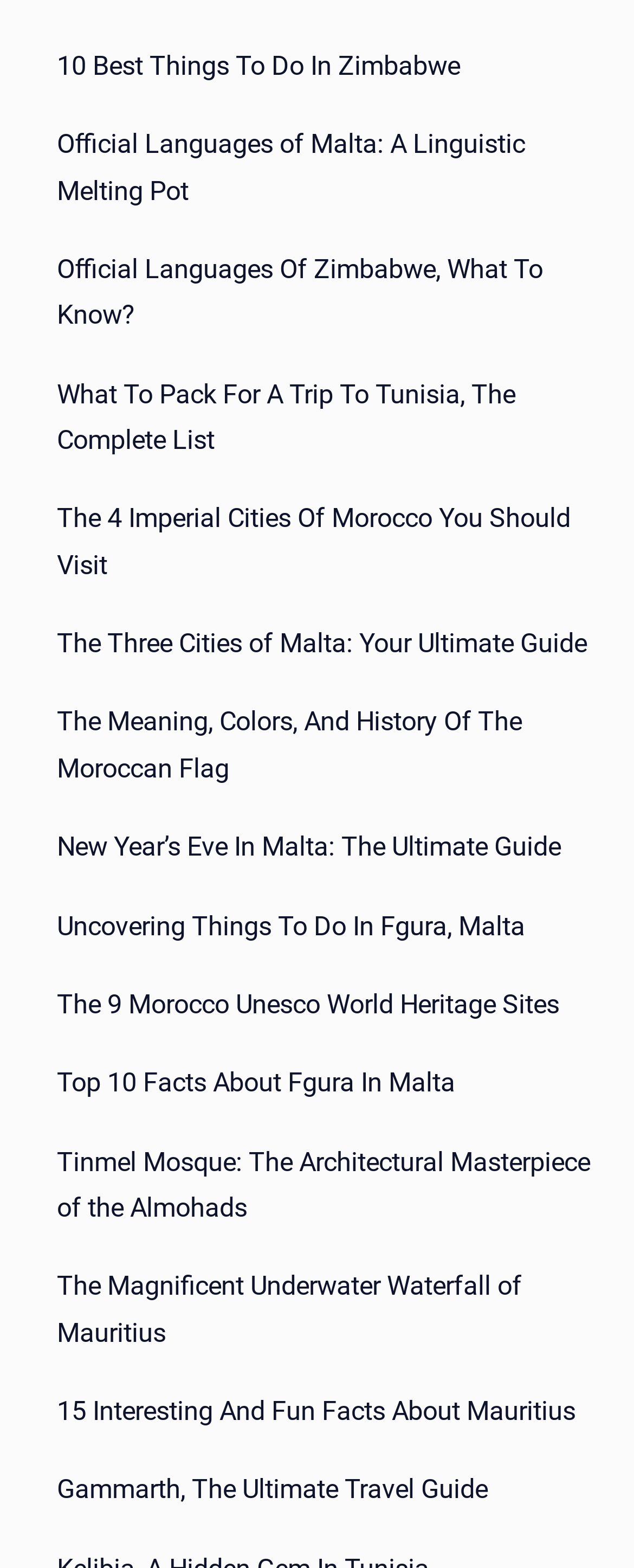What is the vertical position of the link 'The 4 Imperial Cities Of Morocco You Should Visit'?
Observe the image and answer the question with a one-word or short phrase response.

Above the link 'What To Pack For A Trip To Tunisia'